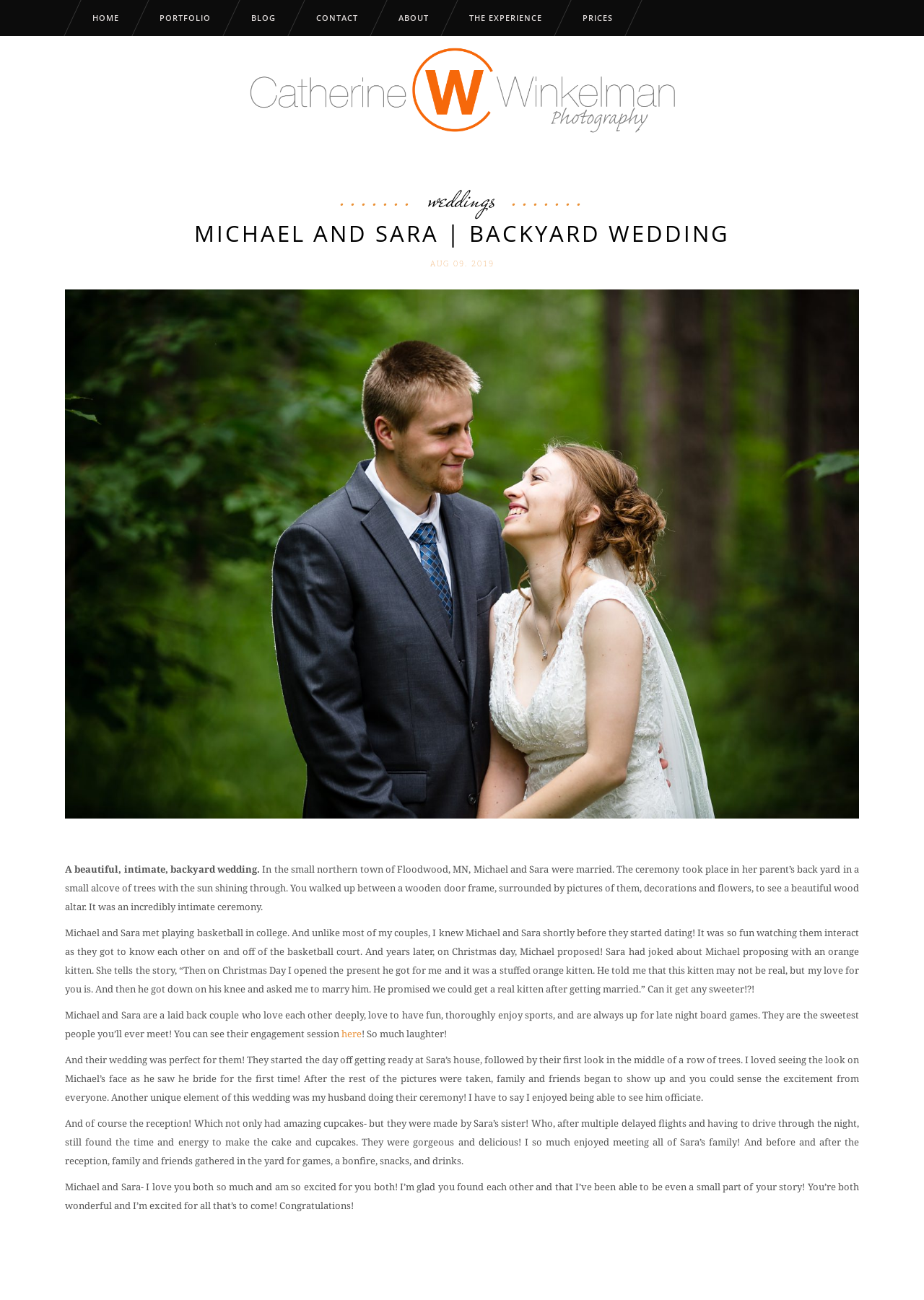Provide the bounding box coordinates of the HTML element this sentence describes: "The Experience". The bounding box coordinates consist of four float numbers between 0 and 1, i.e., [left, top, right, bottom].

[0.486, 0.0, 0.609, 0.028]